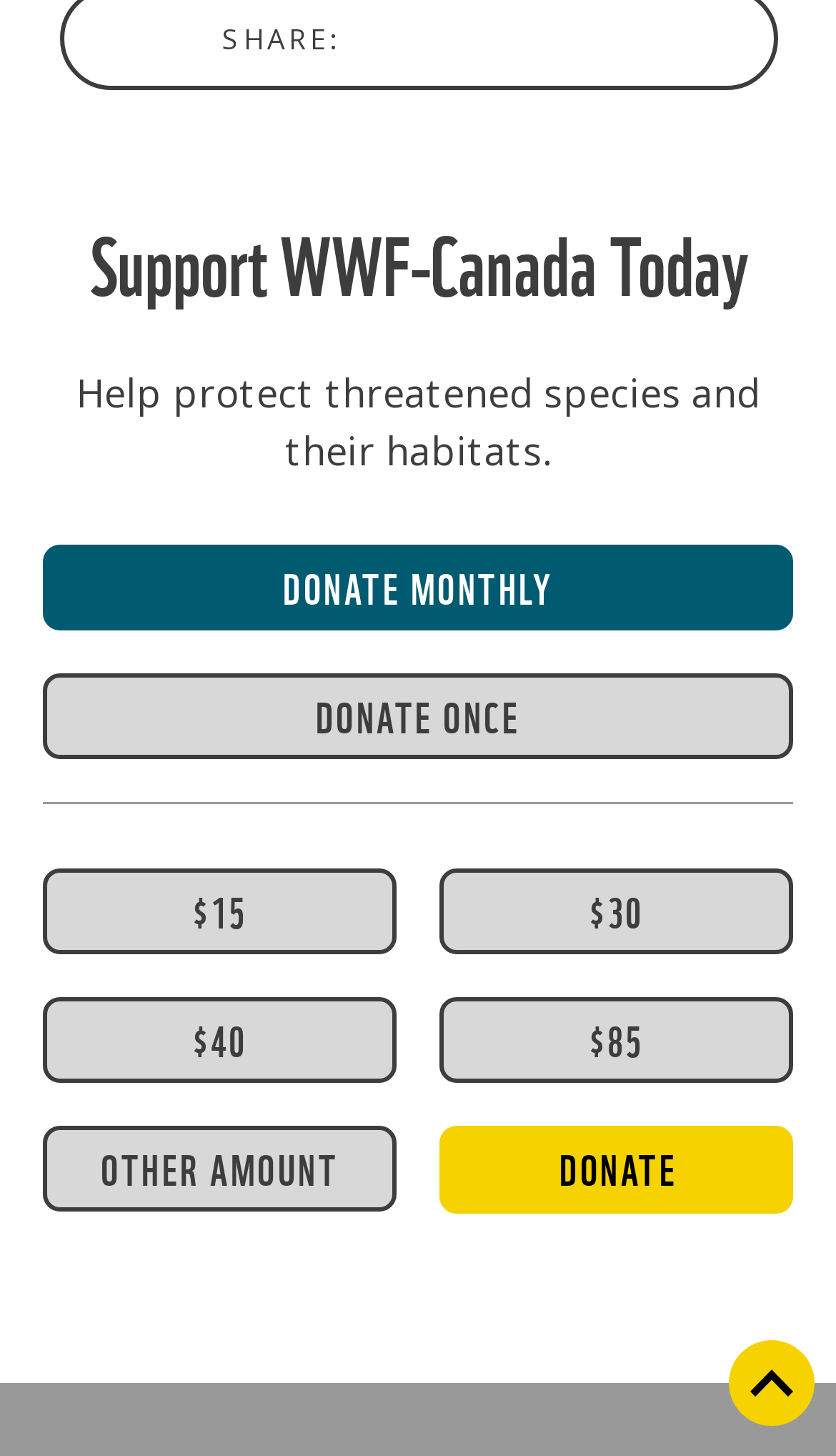What is the purpose of this webpage?
Please use the image to deliver a detailed and complete answer.

The webpage has a heading 'Support WWF-Canada Today' and provides options to donate, which suggests that the purpose of this webpage is to support WWF-Canada.